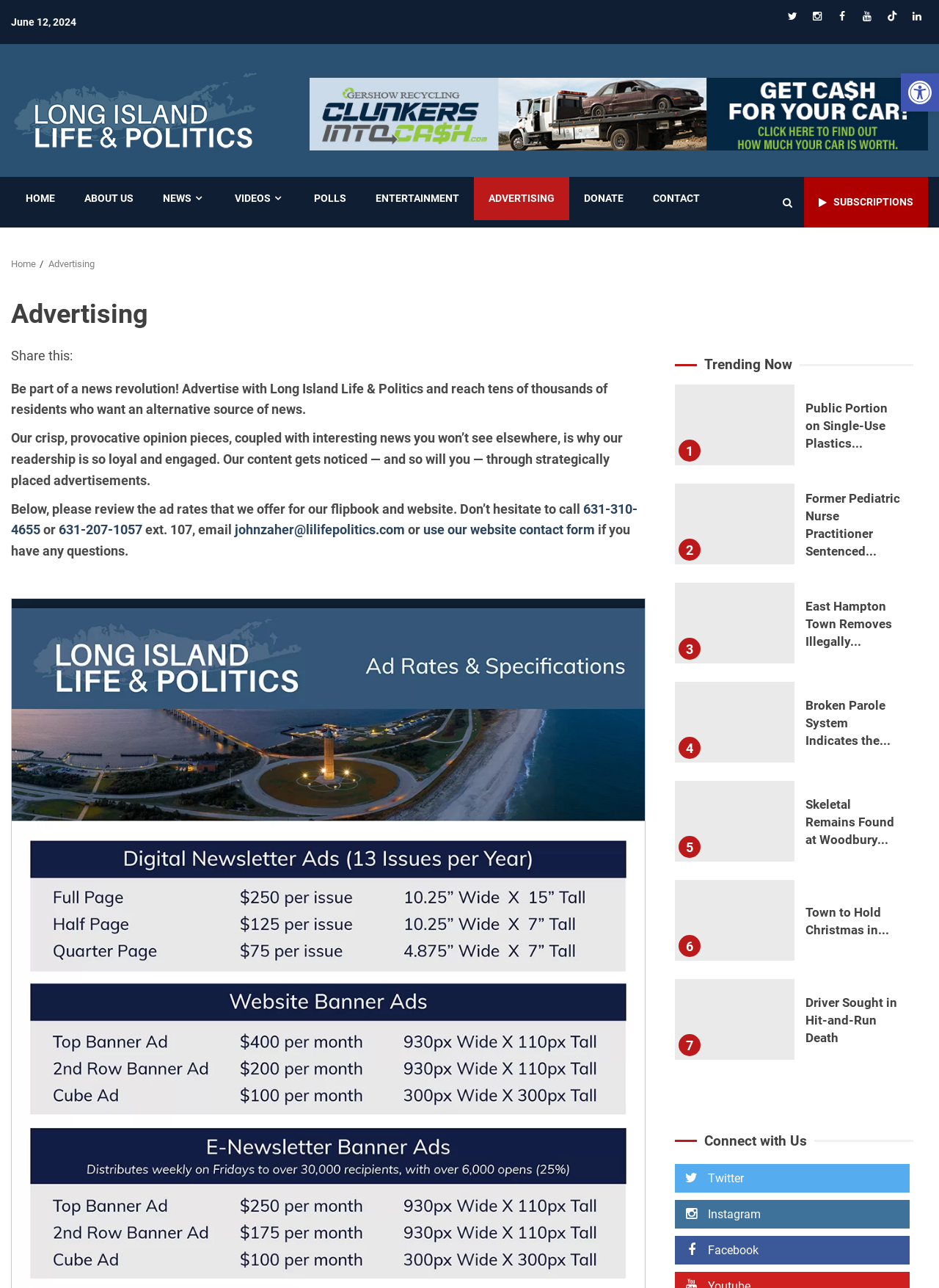Provide a thorough and detailed response to the question by examining the image: 
What is the contact email address?

I found the contact information on the webpage and extracted the email address 'johnzaher@lilifepolitics.com' which is linked to the text 'email'.